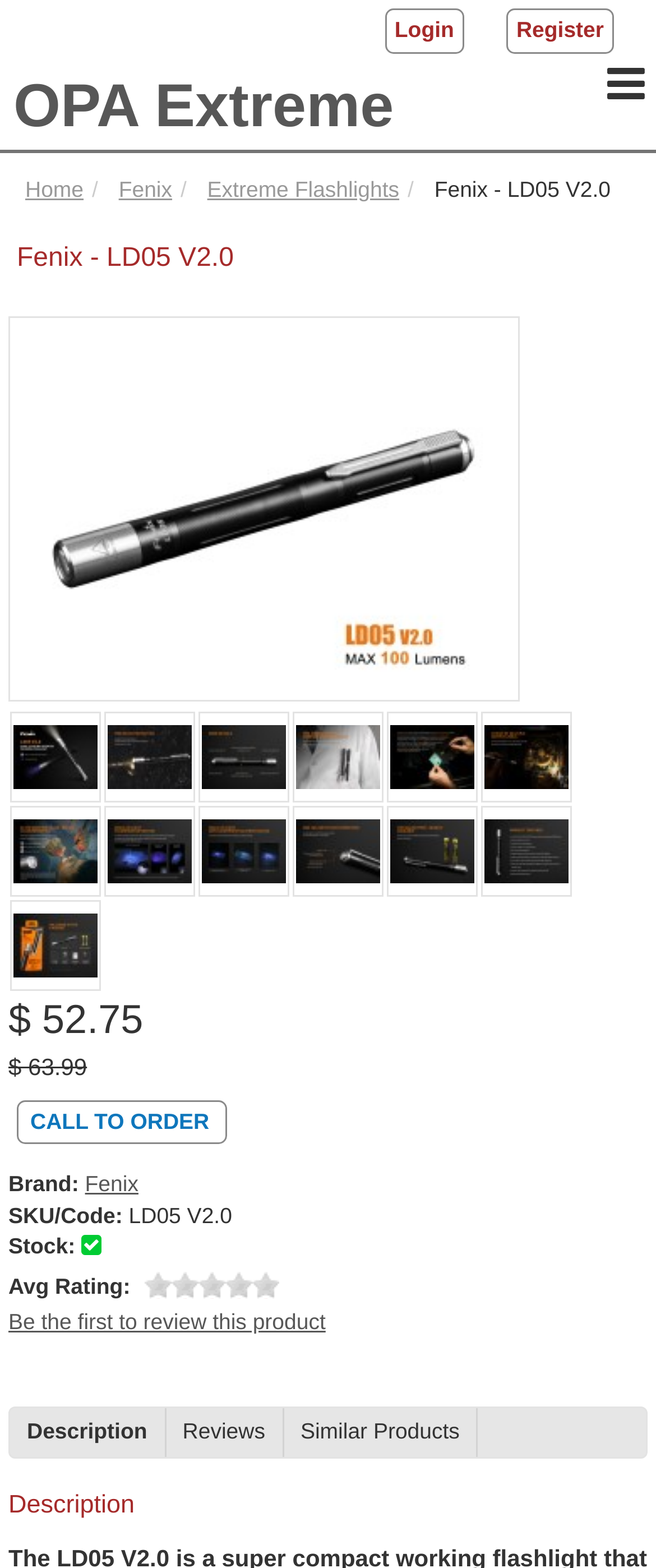Specify the bounding box coordinates for the region that must be clicked to perform the given instruction: "View the product image".

[0.013, 0.202, 0.792, 0.447]